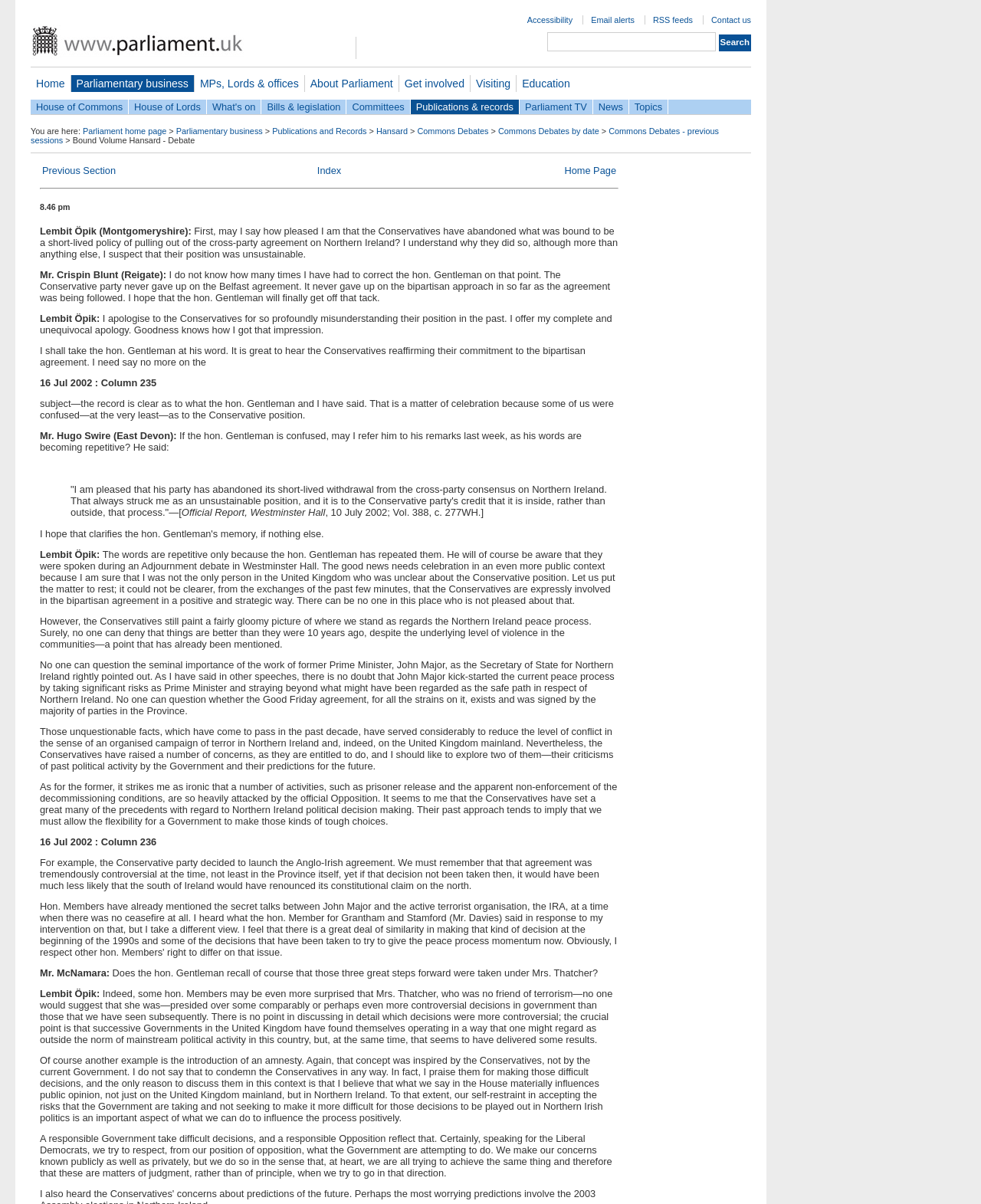Locate the bounding box coordinates of the clickable element to fulfill the following instruction: "Contact us". Provide the coordinates as four float numbers between 0 and 1 in the format [left, top, right, bottom].

[0.725, 0.013, 0.766, 0.02]